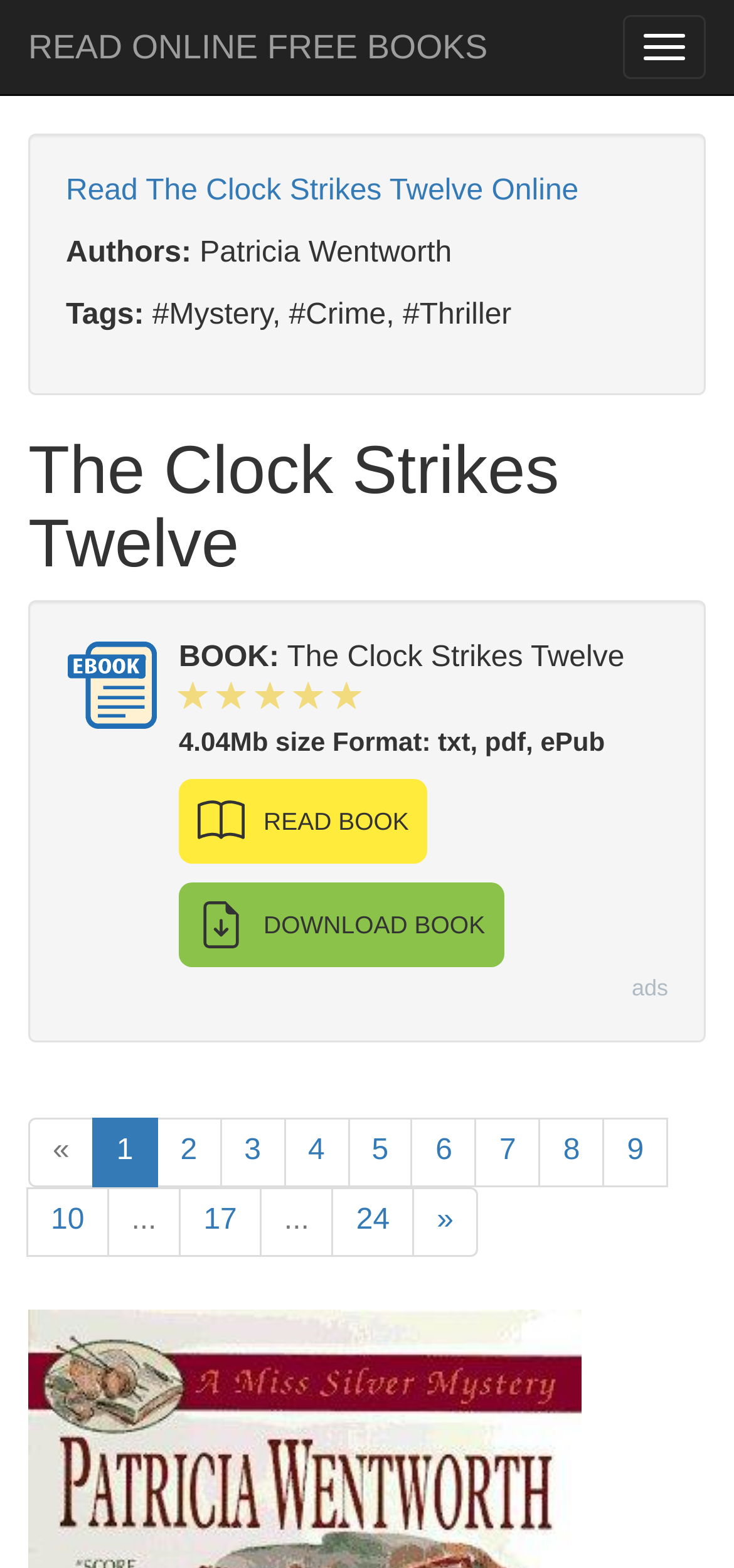What is the size of the book?
Refer to the image and give a detailed answer to the question.

The size of the book can be found by looking at the section below the book title, which lists the book details. The text '4.04Mb size Format: txt, pdf, ePub' indicates the size of the book.